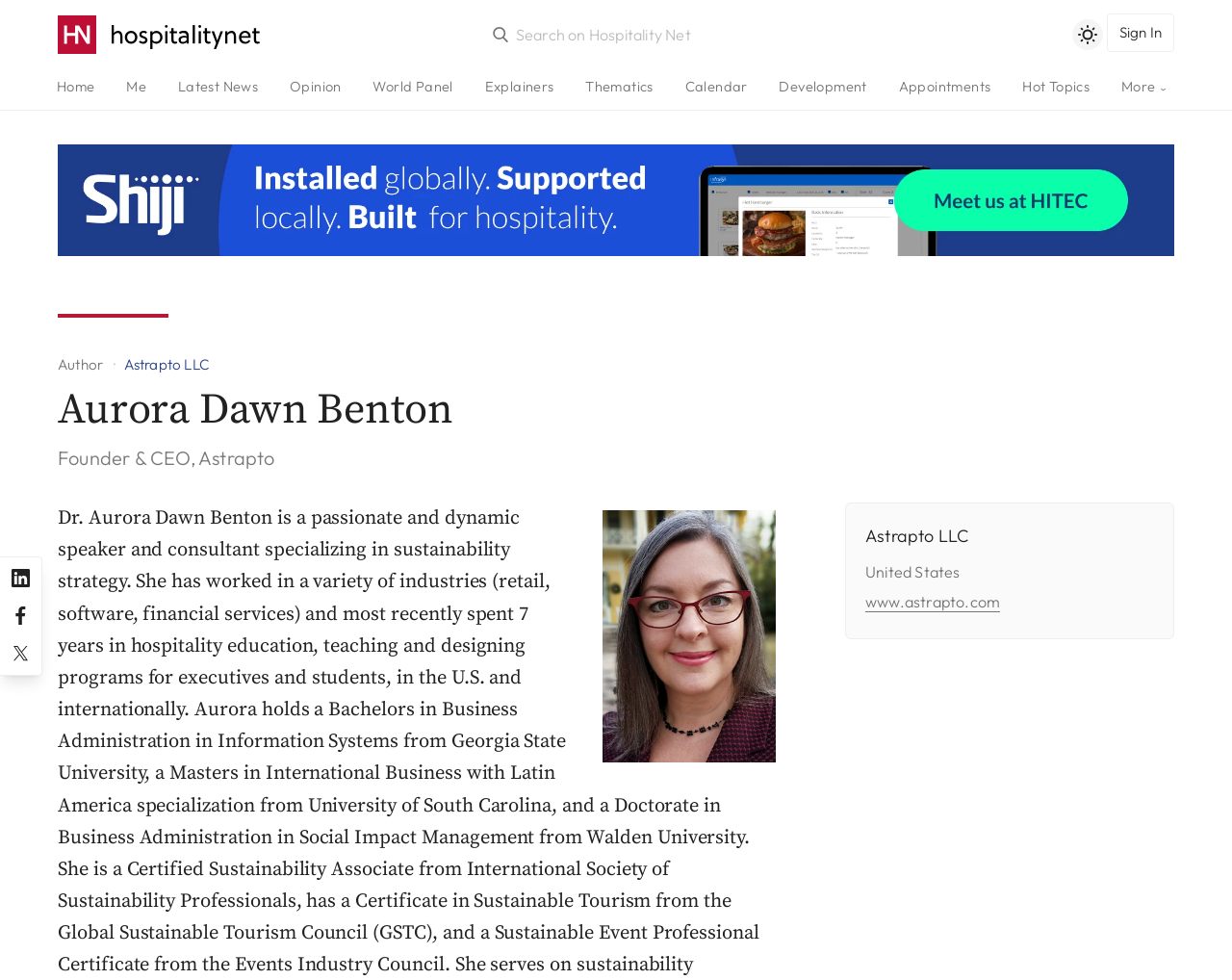Provide your answer in one word or a succinct phrase for the question: 
What is the website of Astrapto LLC?

www.astrapto.com